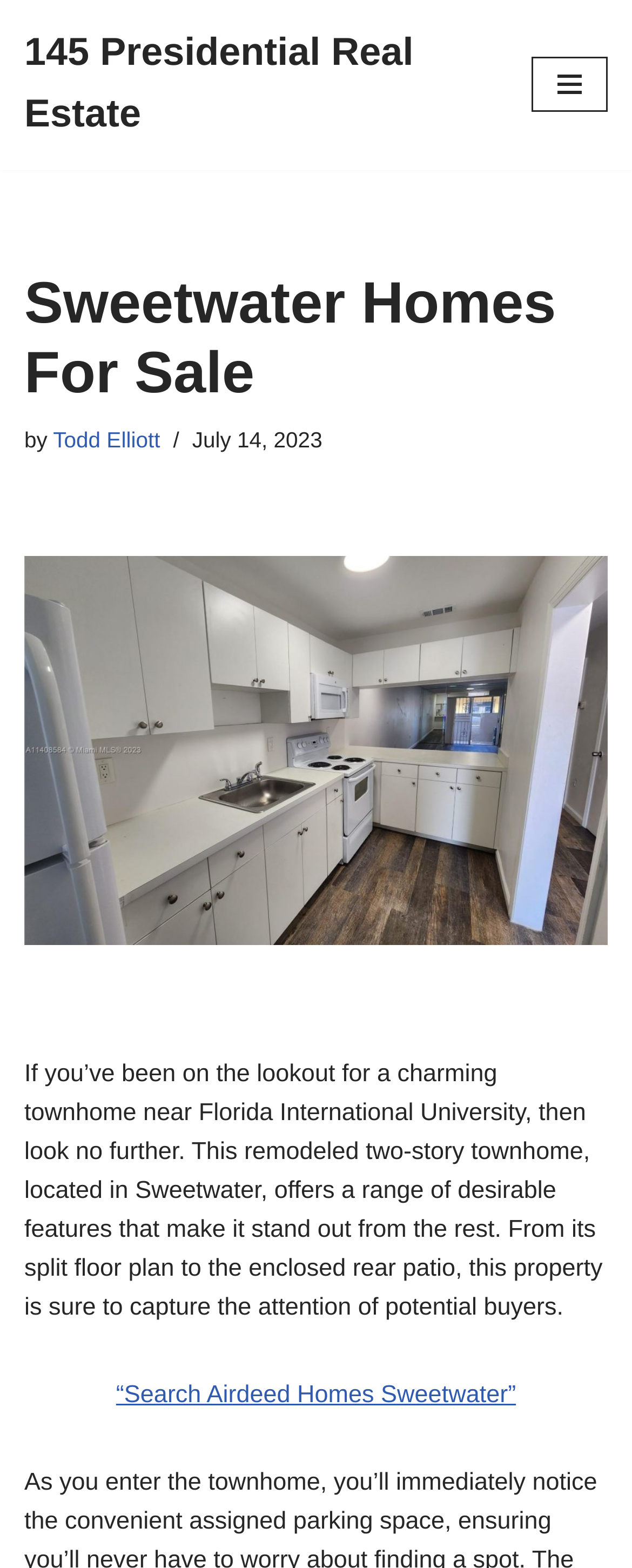Predict the bounding box of the UI element that fits this description: "Todd Elliott".

[0.084, 0.273, 0.253, 0.289]